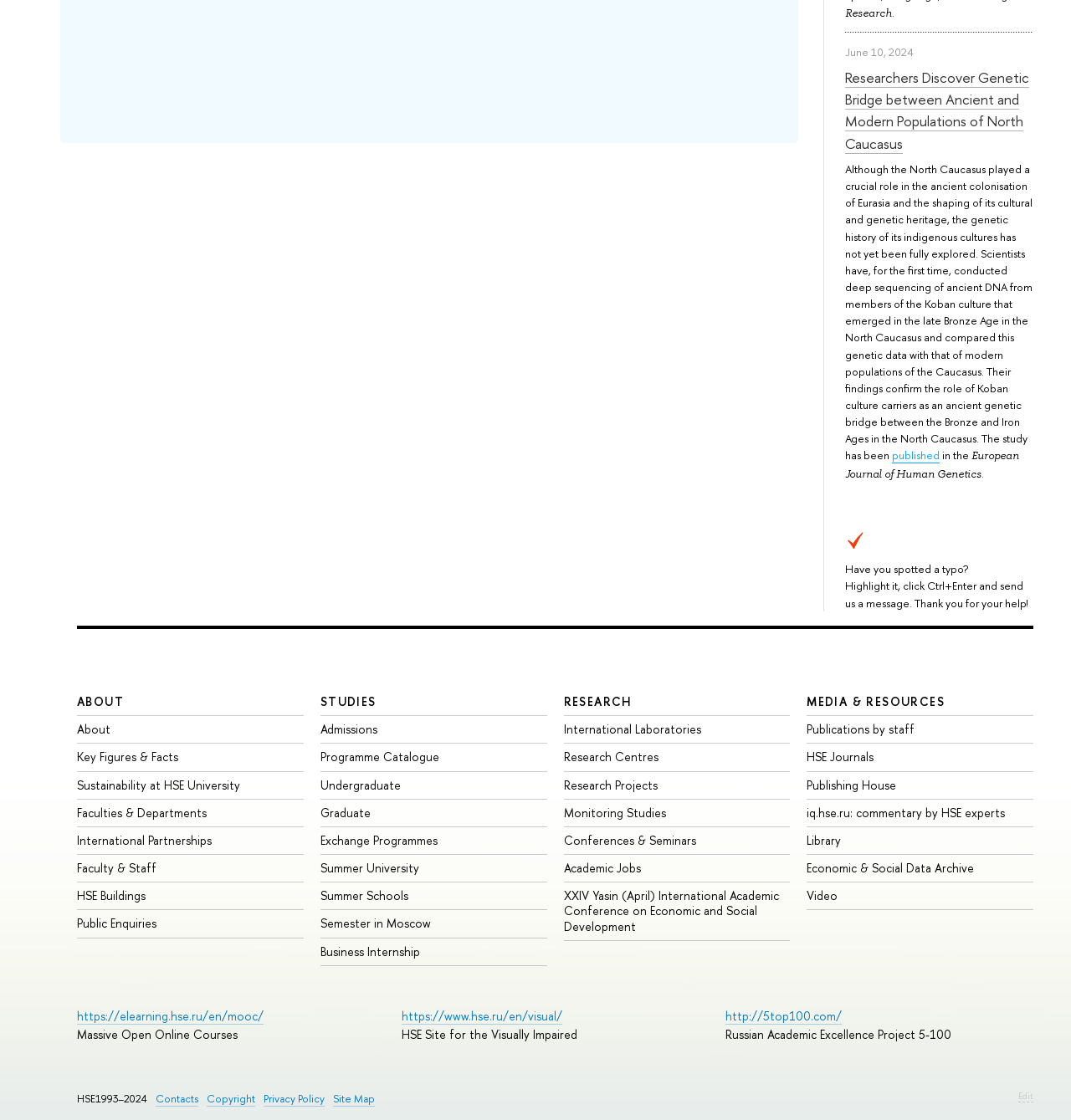Give a one-word or one-phrase response to the question: 
What is the date mentioned in the article?

June 10, 2024